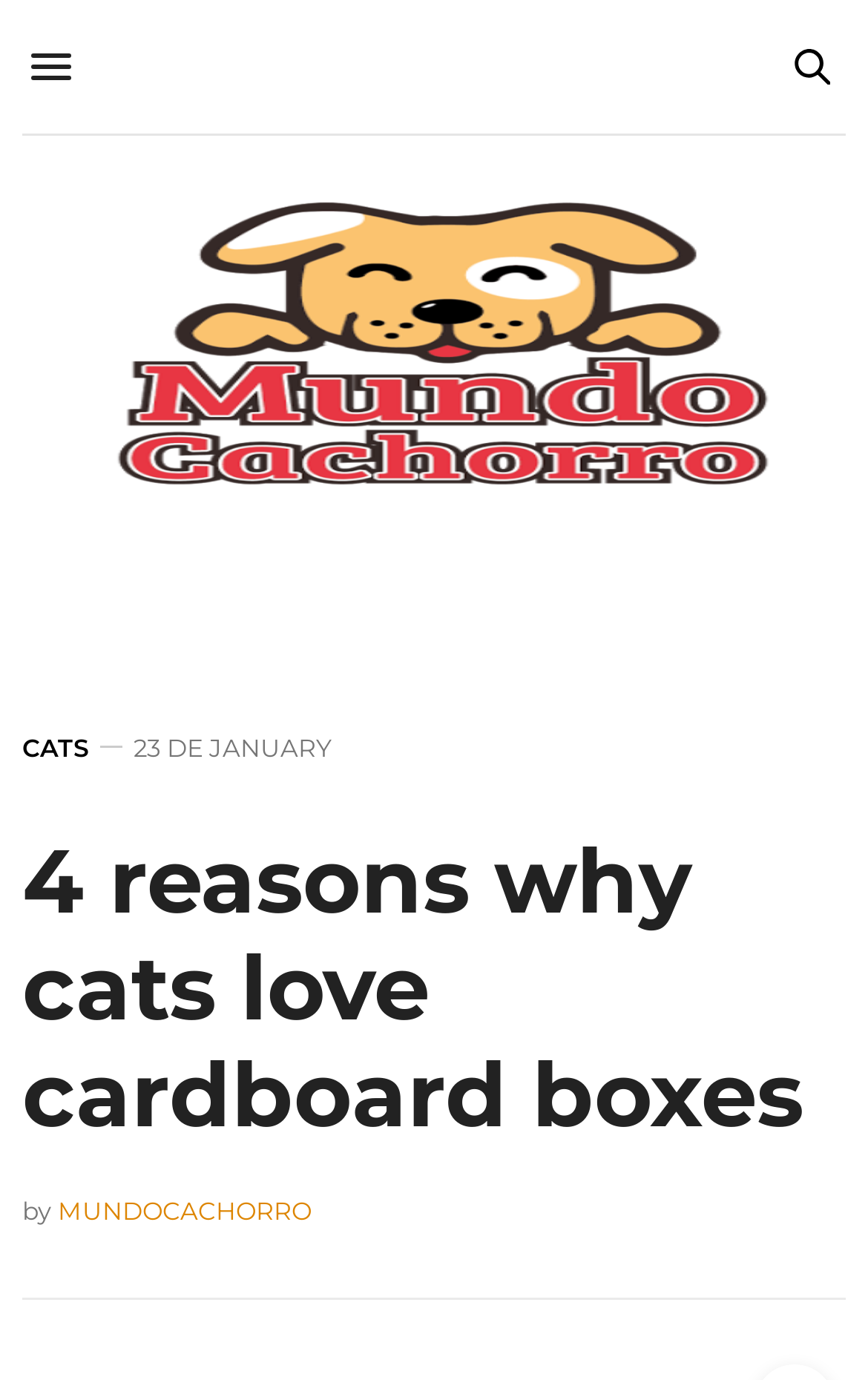Give a detailed account of the webpage's layout and content.

The webpage is about cats and their love for cardboard boxes. At the top left, there is a link with no text, and next to it, there is a complementary element with an image. Below these elements, there is a link with the text "Mundo Cachorro" accompanied by an image with the same text. 

To the right of the "Mundo Cachorro" link, there is a section with a heading that reads "4 reasons why cats love cardboard boxes". Above this heading, there are two links: one with the text "Cats" and another with no text. The "Cats" link has a static text "CATS" next to it. There is also a static text "23 DE JANUARY" in this section.

Below the heading, there is a static text "by" followed by a link with the text "MUNDOCACHORRO". The overall structure of the webpage is divided into sections, with clear headings and concise text, and includes images and links related to the topic of cats and cardboard boxes.